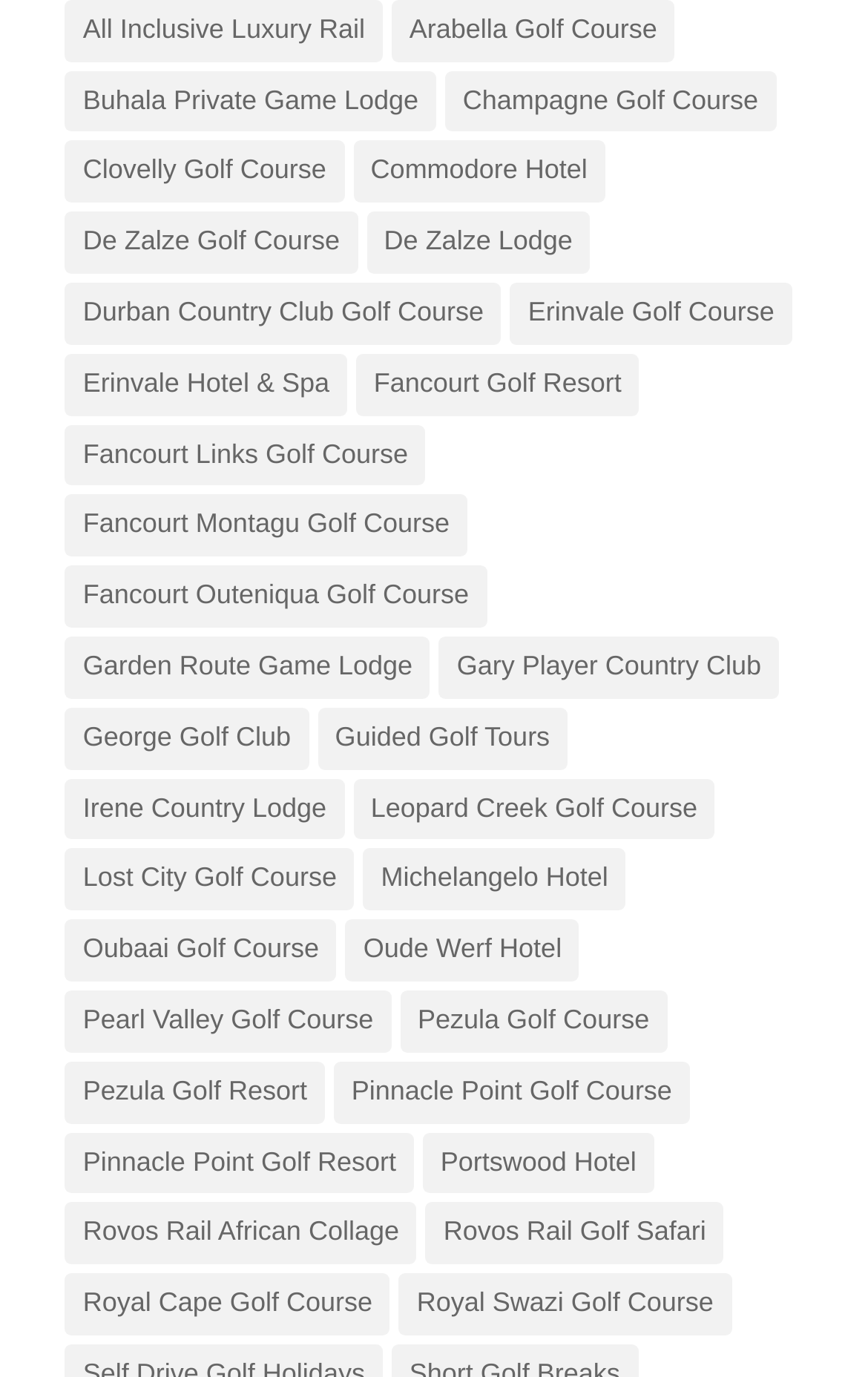Please mark the clickable region by giving the bounding box coordinates needed to complete this instruction: "Visit Buhala Private Game Lodge".

[0.075, 0.051, 0.503, 0.096]